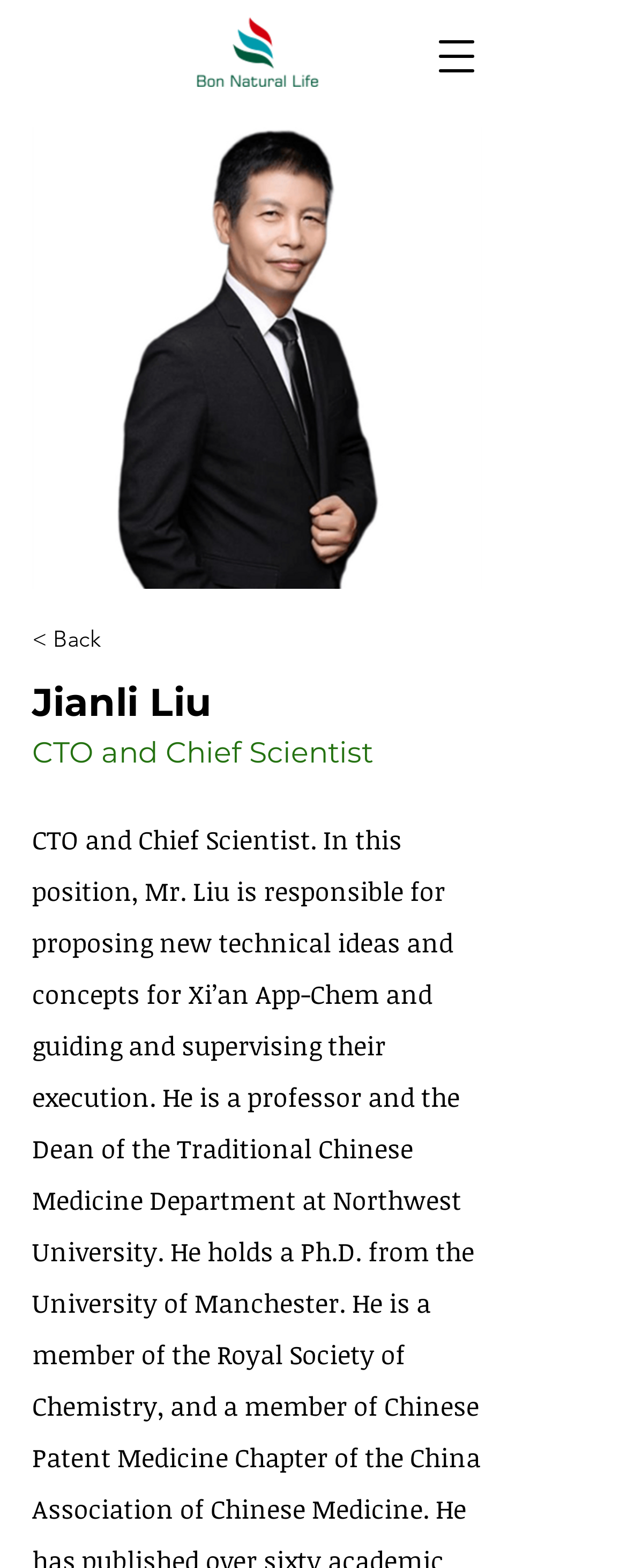Consider the image and give a detailed and elaborate answer to the question: 
What is the purpose of the button at the top right corner?

The button at the top right corner has a text 'Open navigation menu', which implies that clicking on this button will open a navigation menu, allowing users to access different parts of the website.